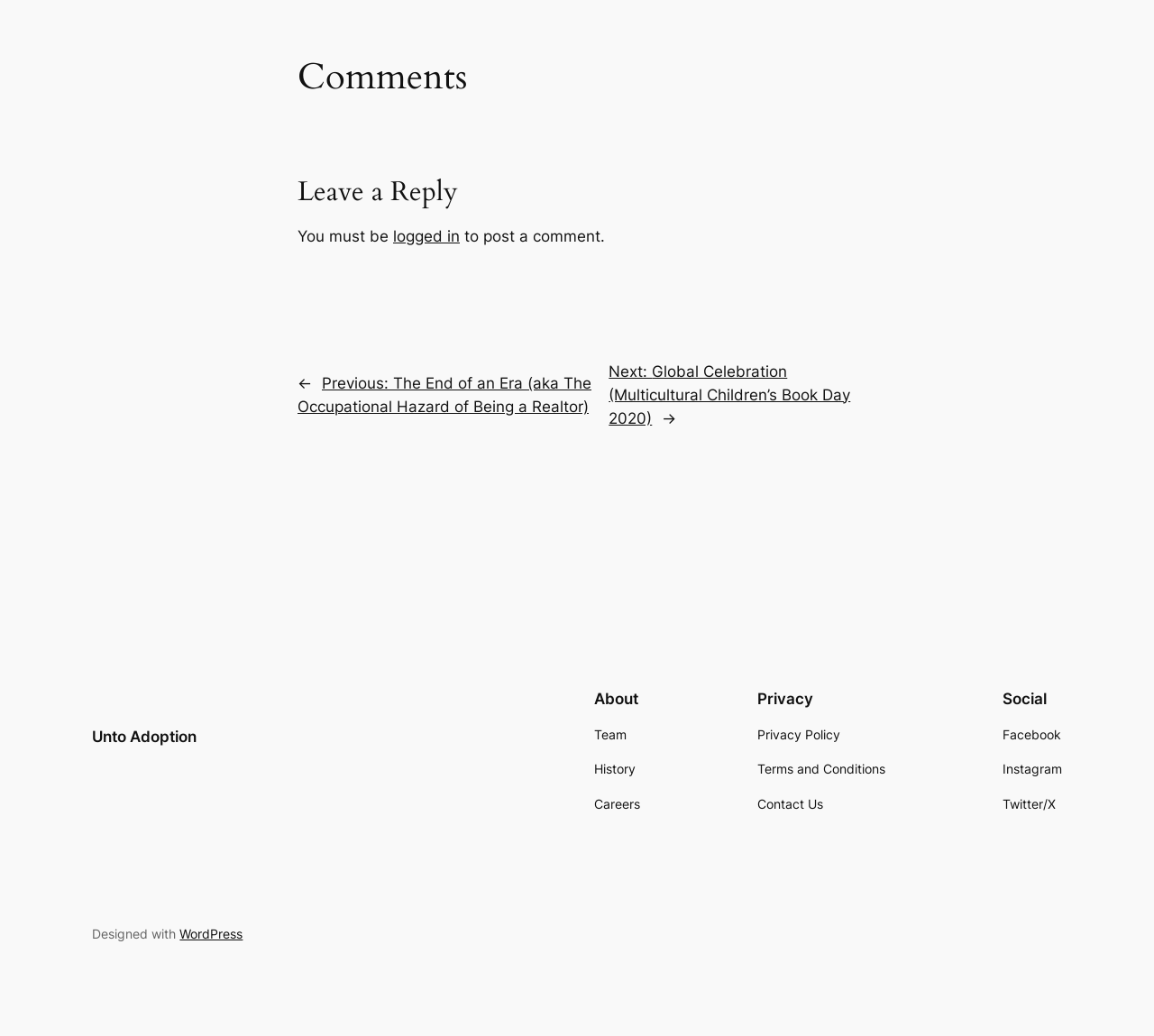Highlight the bounding box coordinates of the element that should be clicked to carry out the following instruction: "Check the news and events". The coordinates must be given as four float numbers ranging from 0 to 1, i.e., [left, top, right, bottom].

None